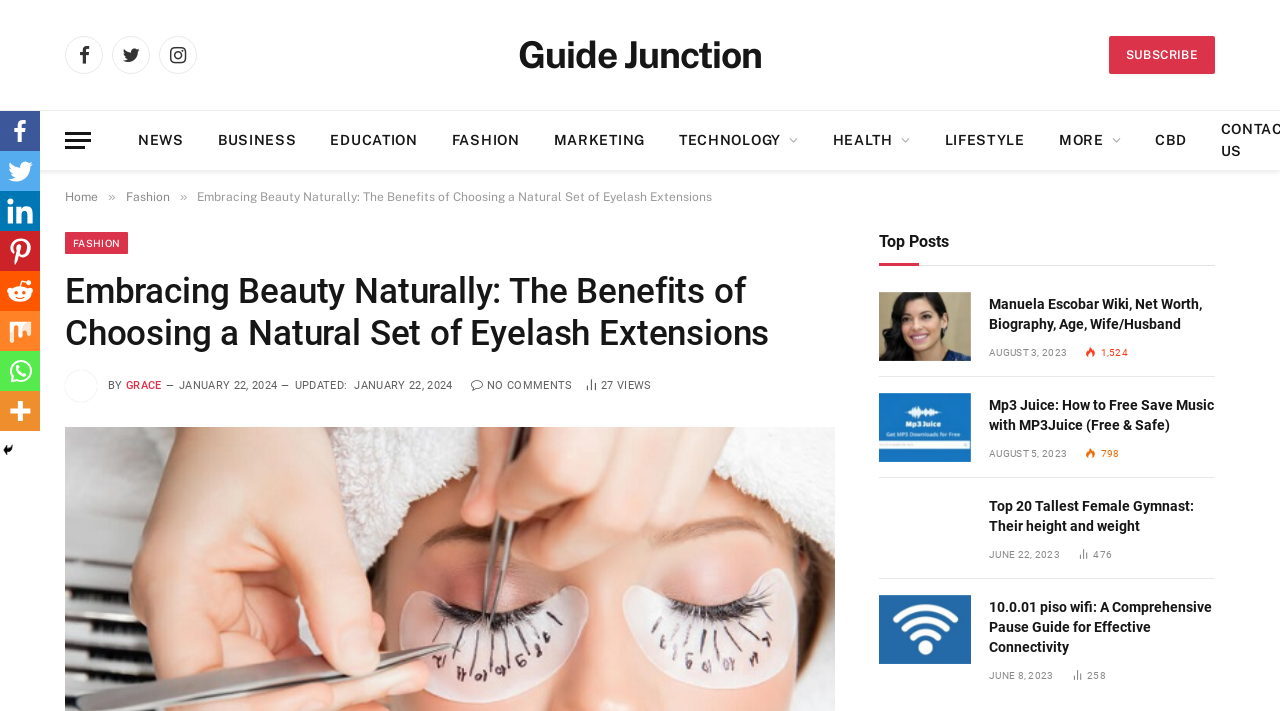Identify and provide the bounding box coordinates of the UI element described: "aria-label="Pinterest" title="Pinterest"". The coordinates should be formatted as [left, top, right, bottom], with each number being a float between 0 and 1.

[0.0, 0.325, 0.031, 0.381]